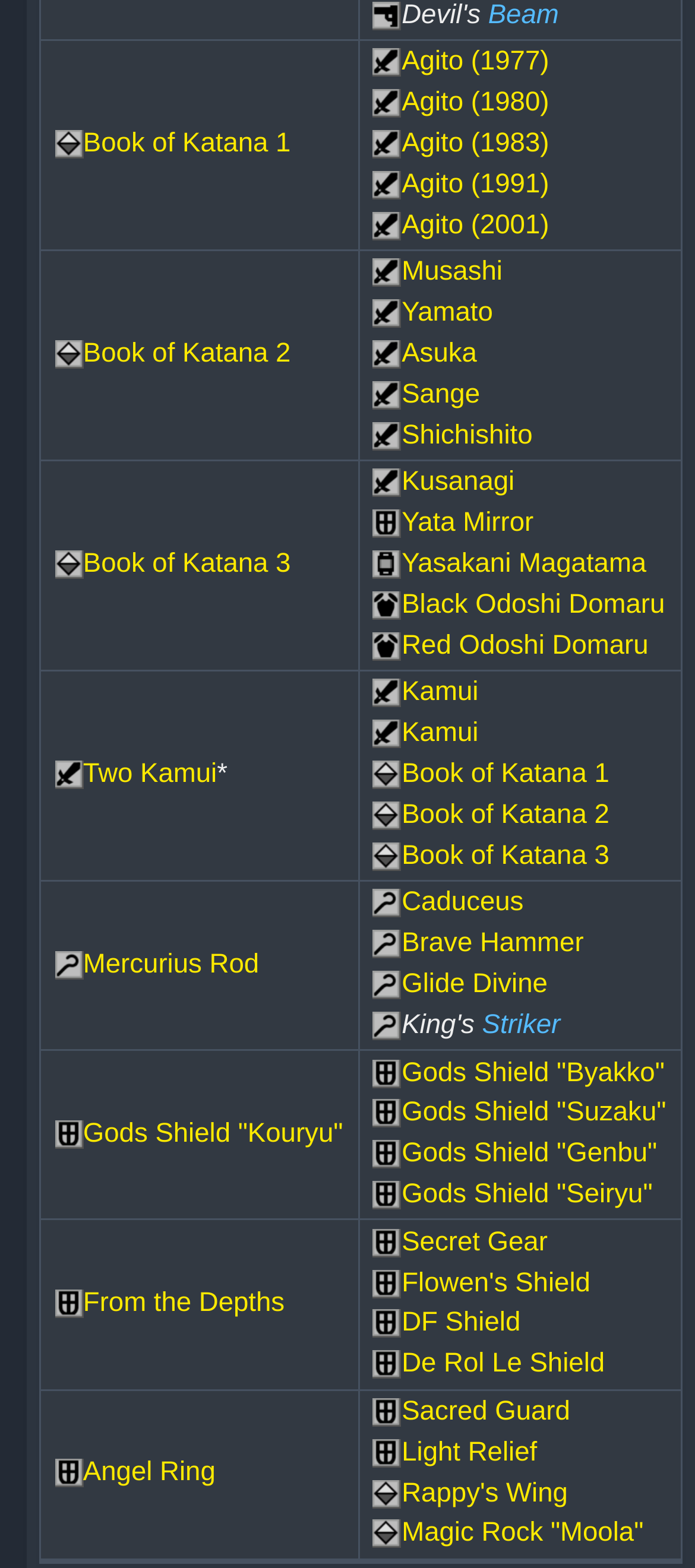Determine the bounding box coordinates of the element that should be clicked to execute the following command: "click on Book of Katana 1".

[0.12, 0.082, 0.418, 0.101]